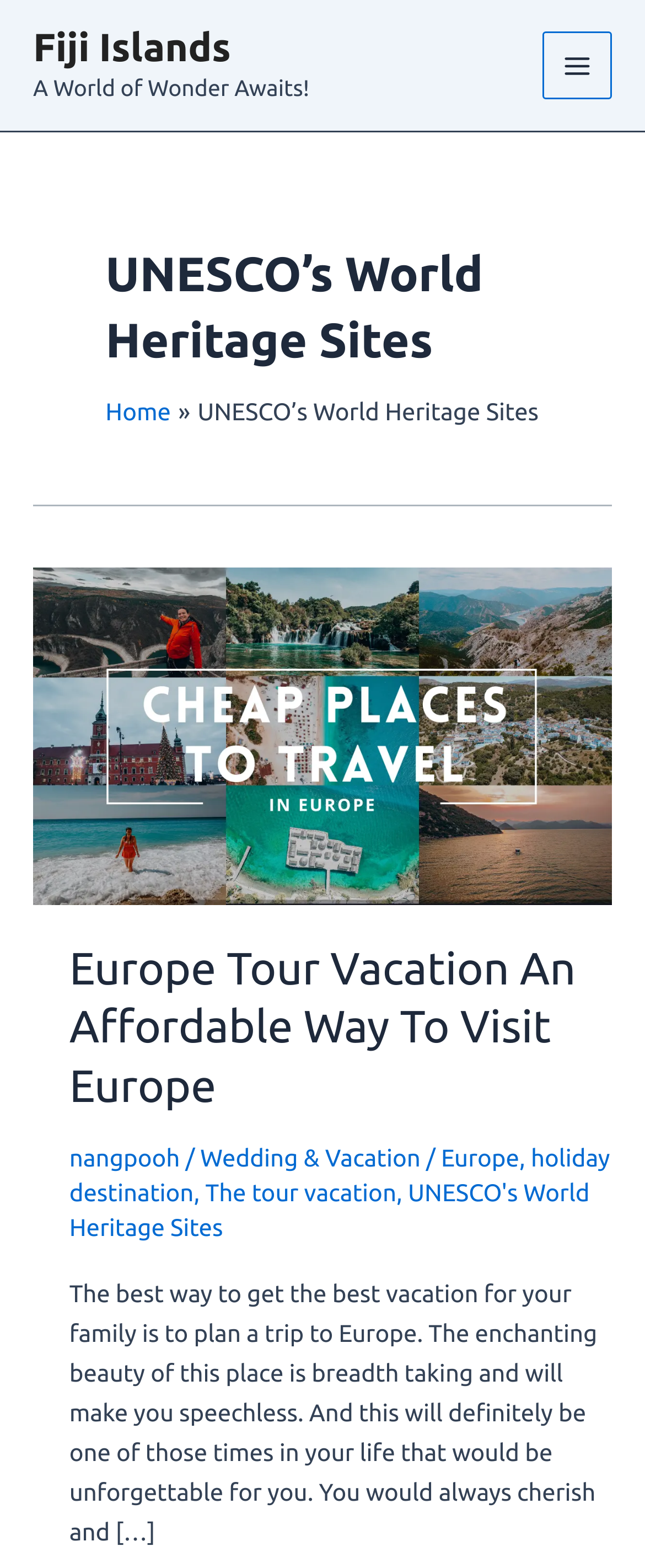Find the bounding box coordinates for the element that must be clicked to complete the instruction: "Visit Home page". The coordinates should be four float numbers between 0 and 1, indicated as [left, top, right, bottom].

[0.164, 0.254, 0.265, 0.272]